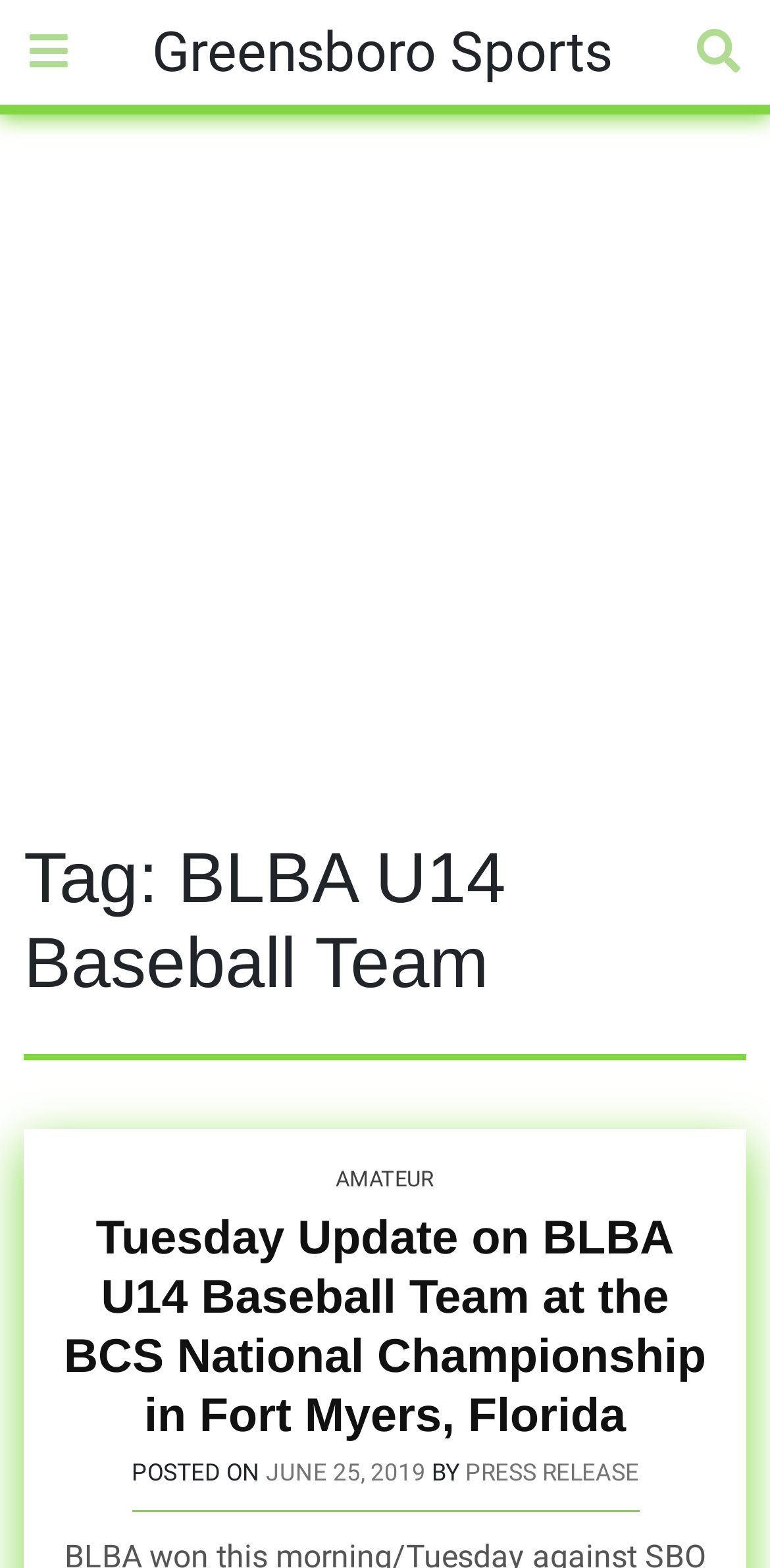Give a concise answer using one word or a phrase to the following question:
What is the date of the post about the BLBA U14 Baseball Team?

JUNE 25, 2019